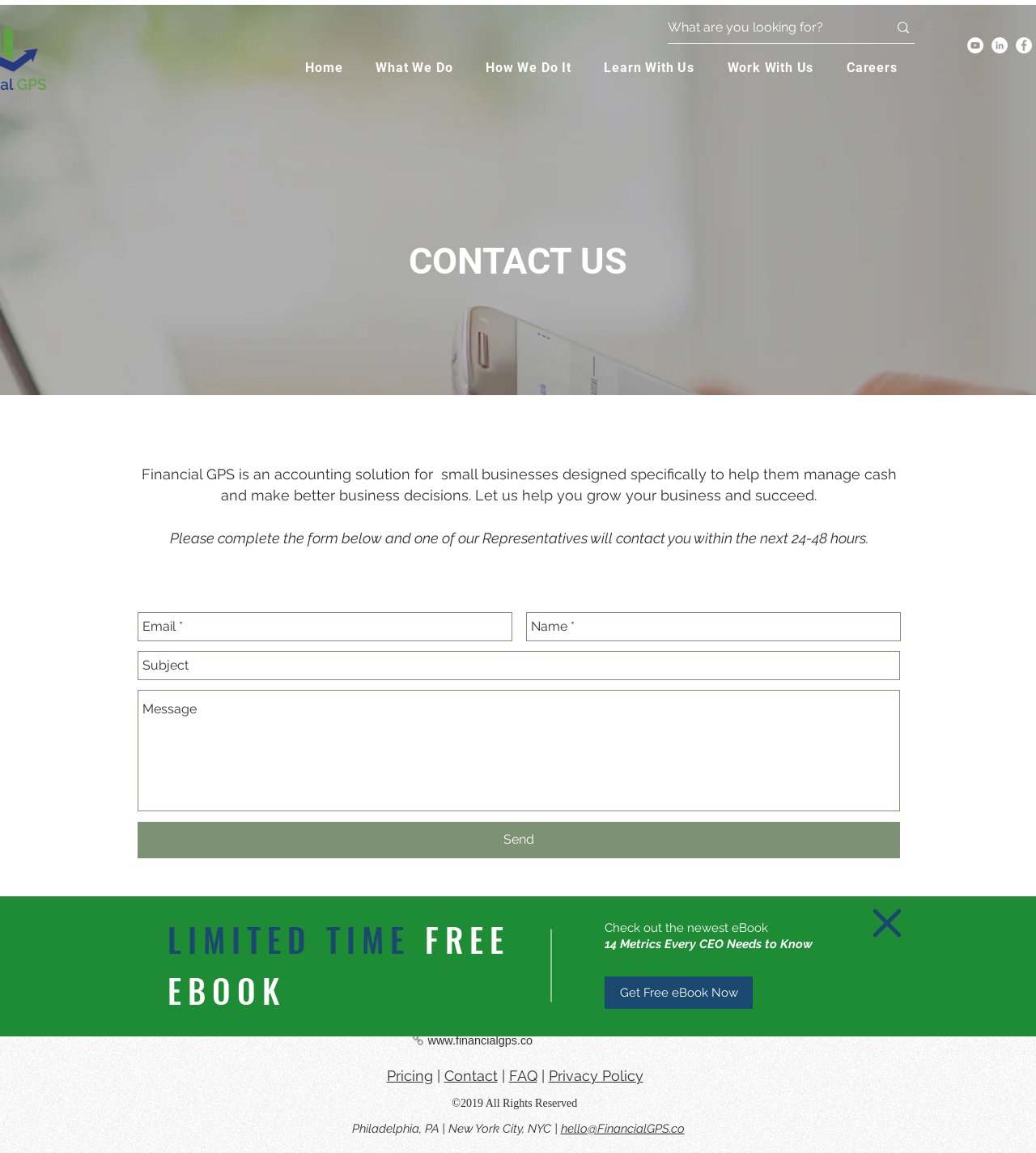Determine the bounding box coordinates for the UI element with the following description: "aria-label="Name *" name="name-*" placeholder="Name *"". The coordinates should be four float numbers between 0 and 1, represented as [left, top, right, bottom].

[0.508, 0.531, 0.87, 0.556]